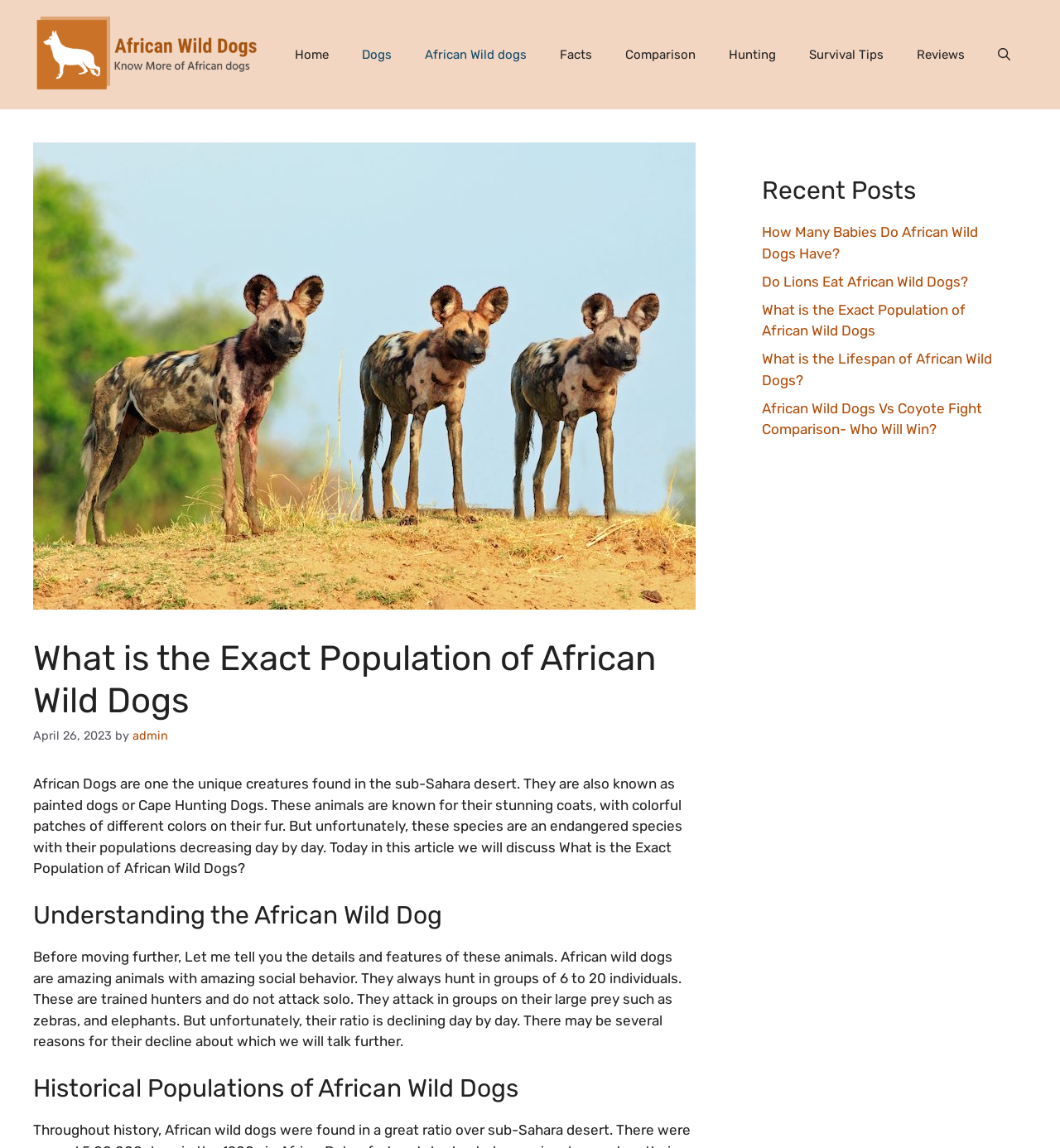Write an elaborate caption that captures the essence of the webpage.

The webpage is about African Wild Dogs, specifically discussing their population. At the top, there is a banner with a link to "African Wild dog watch" accompanied by an image. Below the banner, there is a navigation menu with links to various sections, including "Home", "Dogs", "African Wild dogs", "Facts", "Comparison", "Hunting", "Survival Tips", and "Reviews". 

To the right of the navigation menu, there is a button to open a search function. Above the main content, there is a large image related to African Wild Dogs. The main content is divided into sections, starting with a heading that matches the title of the webpage, "What is the Exact Population of African Wild Dogs". Below the heading, there is a timestamp indicating when the article was published, followed by the author's name.

The article begins with an introduction to African Wild Dogs, describing their unique features and endangered status. The text is divided into sections, each with a heading, including "Understanding the African Wild Dog" and "Historical Populations of African Wild Dogs". 

On the right side of the webpage, there is a complementary section with a heading "Recent Posts", listing several links to related articles, such as "How Many Babies Do African Wild Dogs Have?" and "African Wild Dogs Vs Coyote Fight Comparison- Who Will Win?".